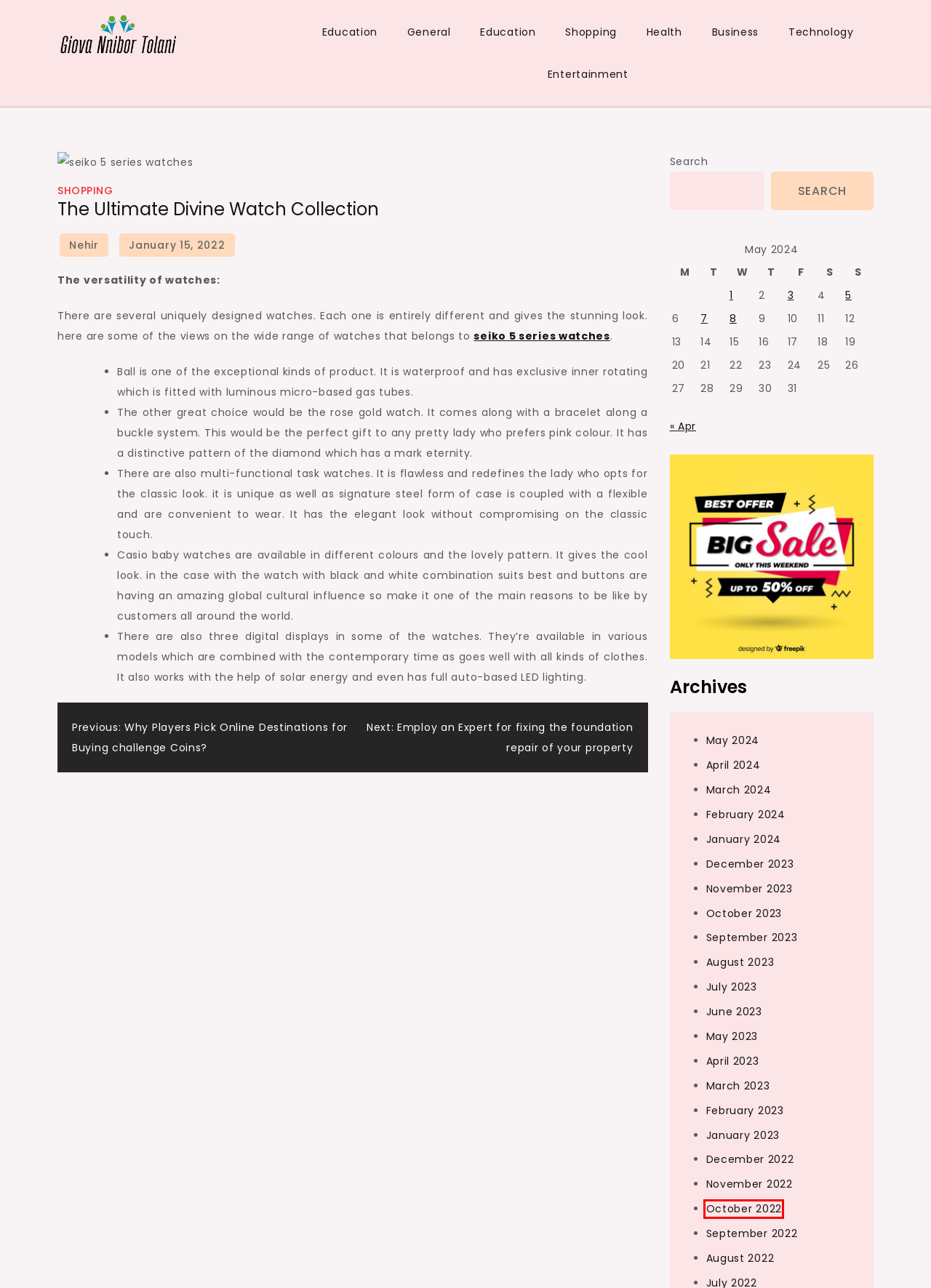You are given a webpage screenshot where a red bounding box highlights an element. Determine the most fitting webpage description for the new page that loads after clicking the element within the red bounding box. Here are the candidates:
A. May 2023 – General Information
B. December 2022 – General Information
C. General Information
D. April 2023 – General Information
E. October 2022 – General Information
F. Business – General Information
G. General – General Information
H. April 2024 – General Information

E